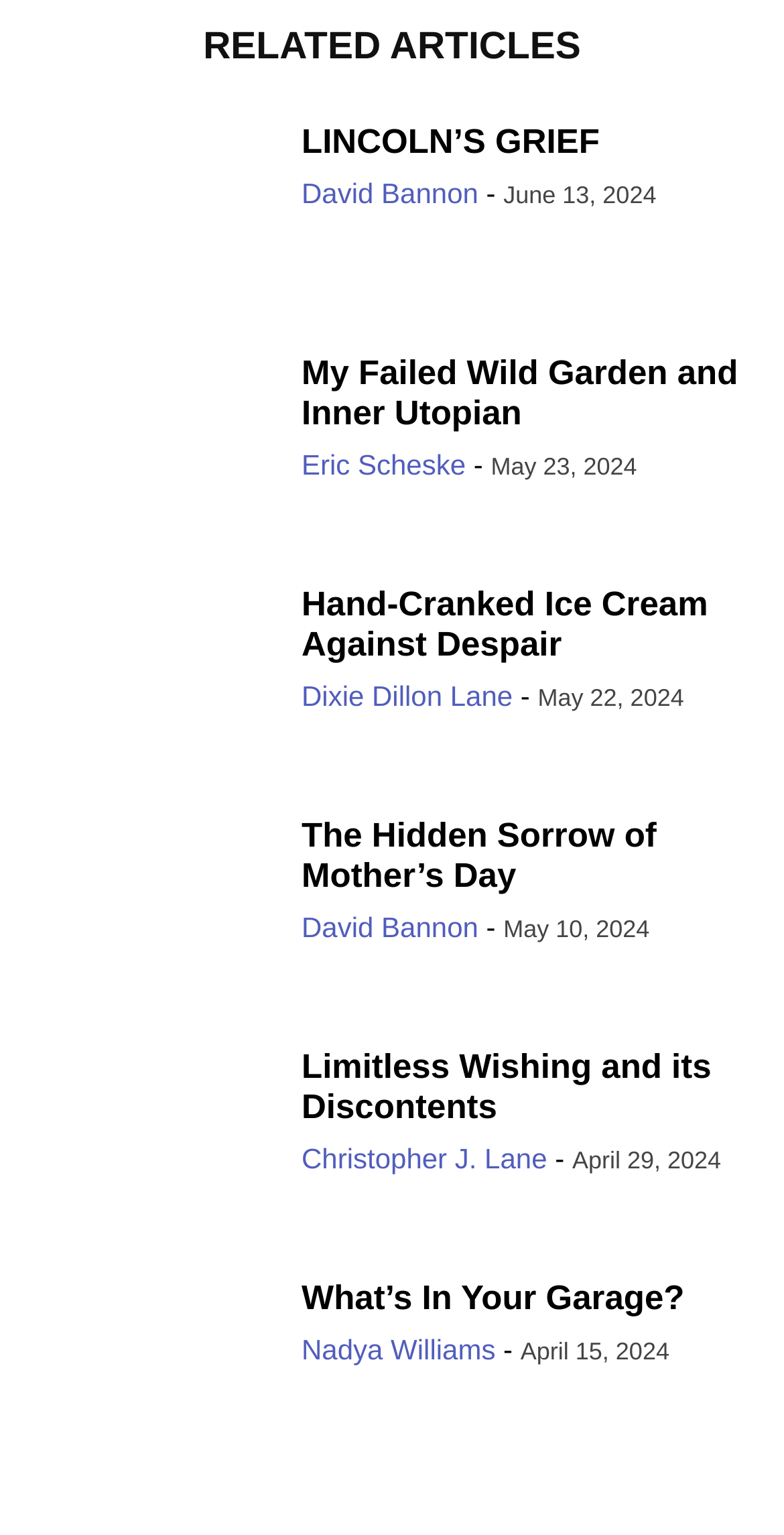Give a one-word or short phrase answer to the question: 
What is the title of the section?

RELATED ARTICLES